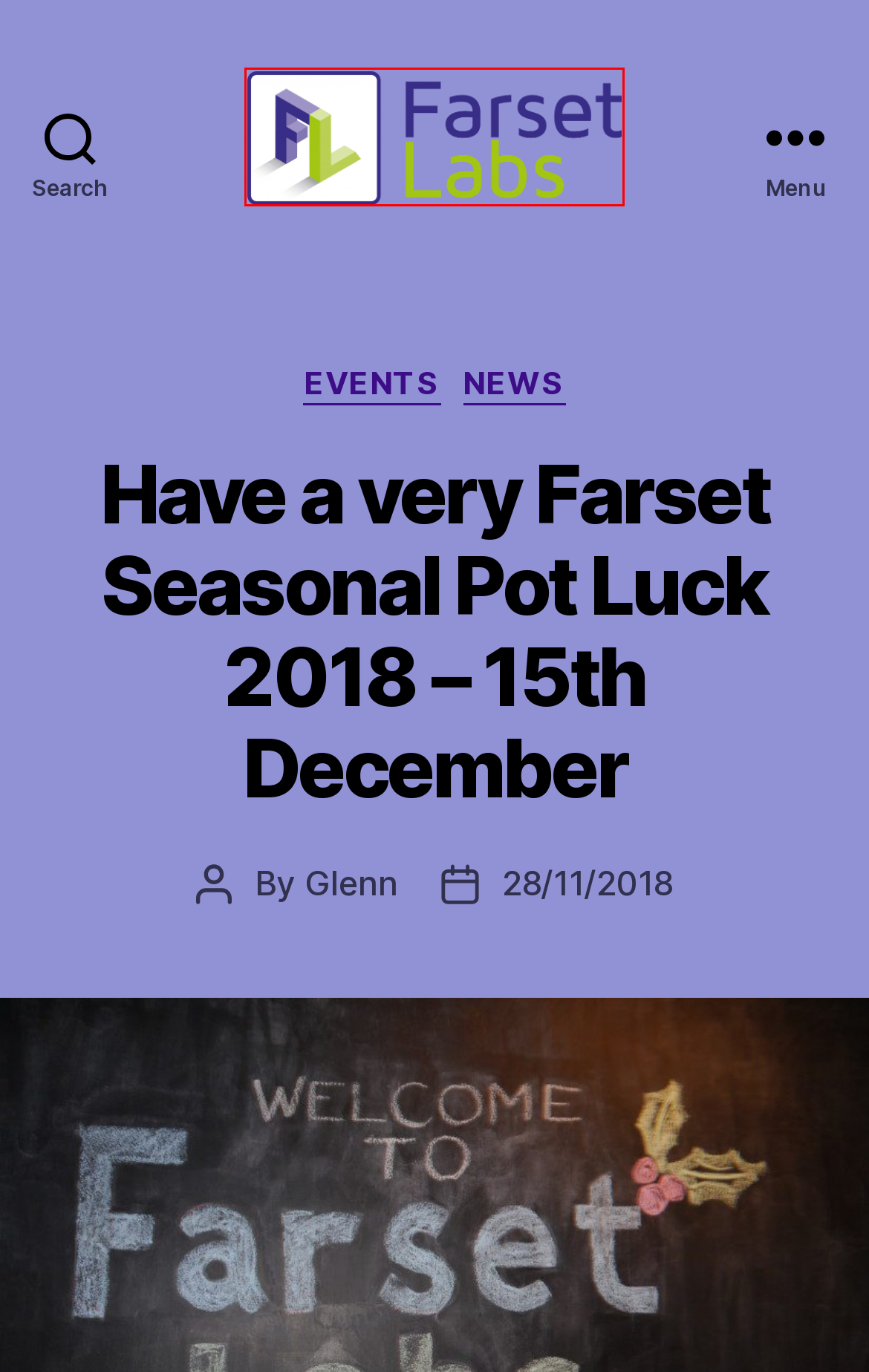You have a screenshot of a webpage with an element surrounded by a red bounding box. Choose the webpage description that best describes the new page after clicking the element inside the red bounding box. Here are the candidates:
A. Glenn – Farset Labs
B. Events – Farset Labs
C. food – Farset Labs
D. party – Farset Labs
E. FARSET LABS overview - Find and update company information - GOV.UK
F. News – Farset Labs
G. Log In ‹ Farset Labs — WordPress
H. Farset Labs

H